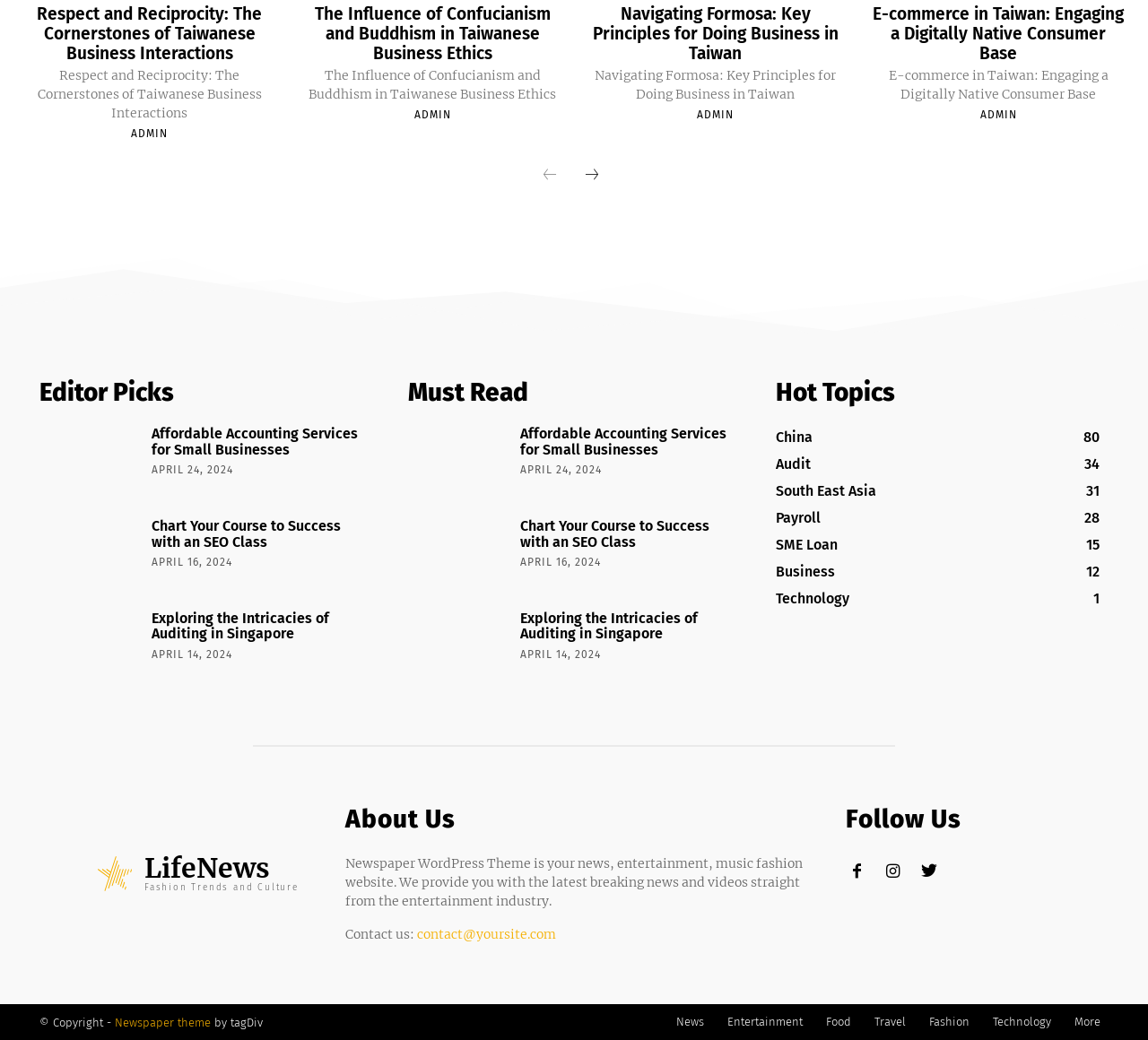What is the theme of the webpage?
Based on the image, give a concise answer in the form of a single word or short phrase.

Newspaper